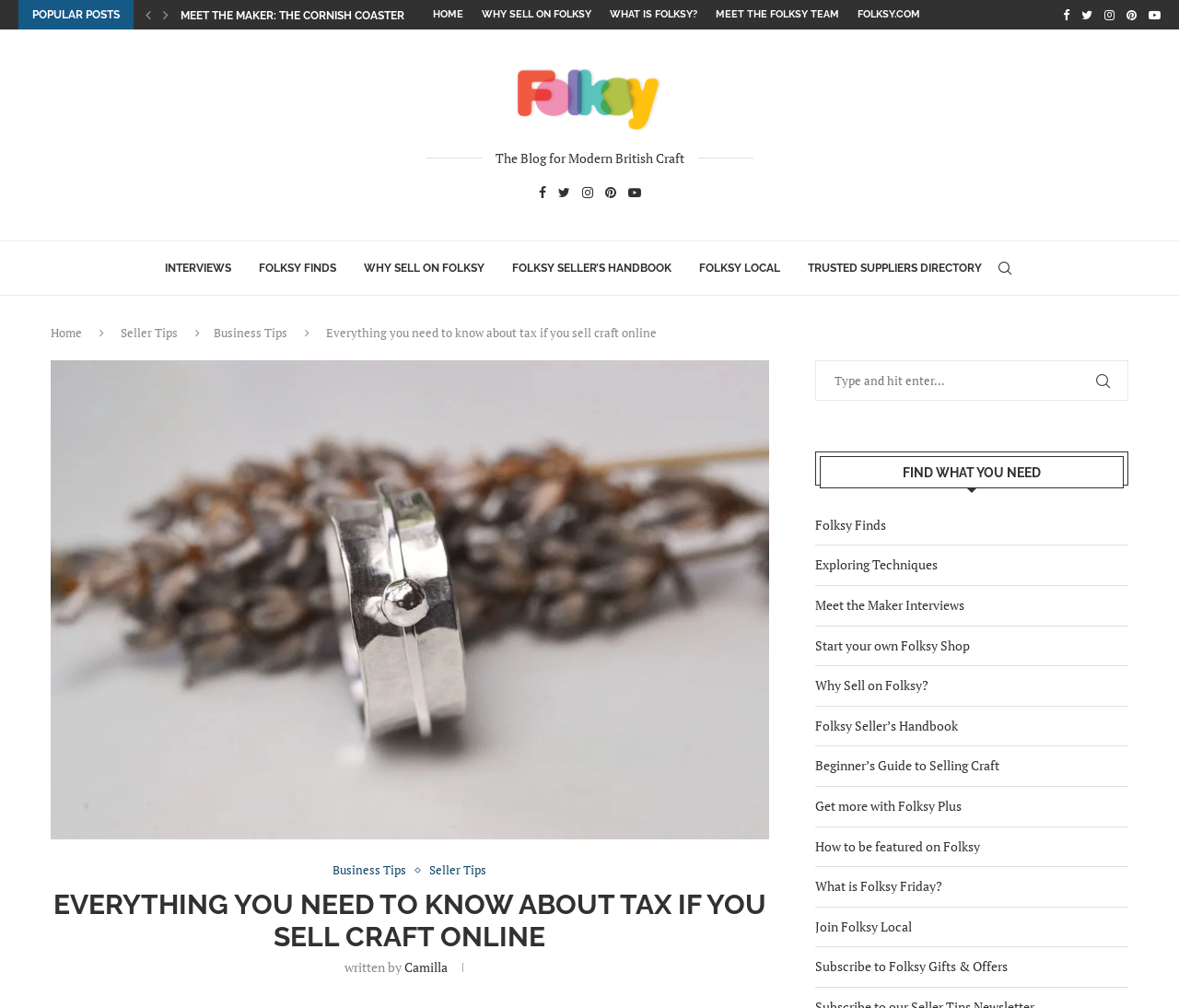What is the category of the blog post?
Can you provide a detailed and comprehensive answer to the question?

I determined the category of the blog post by looking at the links in the LayoutTable element, which includes links to 'INTERVIEWS', 'FOLKSY FINDS', 'WHY SELL ON FOLKSY', and others. The blog post title 'Everything you need to know about tax if you sell craft online' is also categorized under 'Business Tips'.